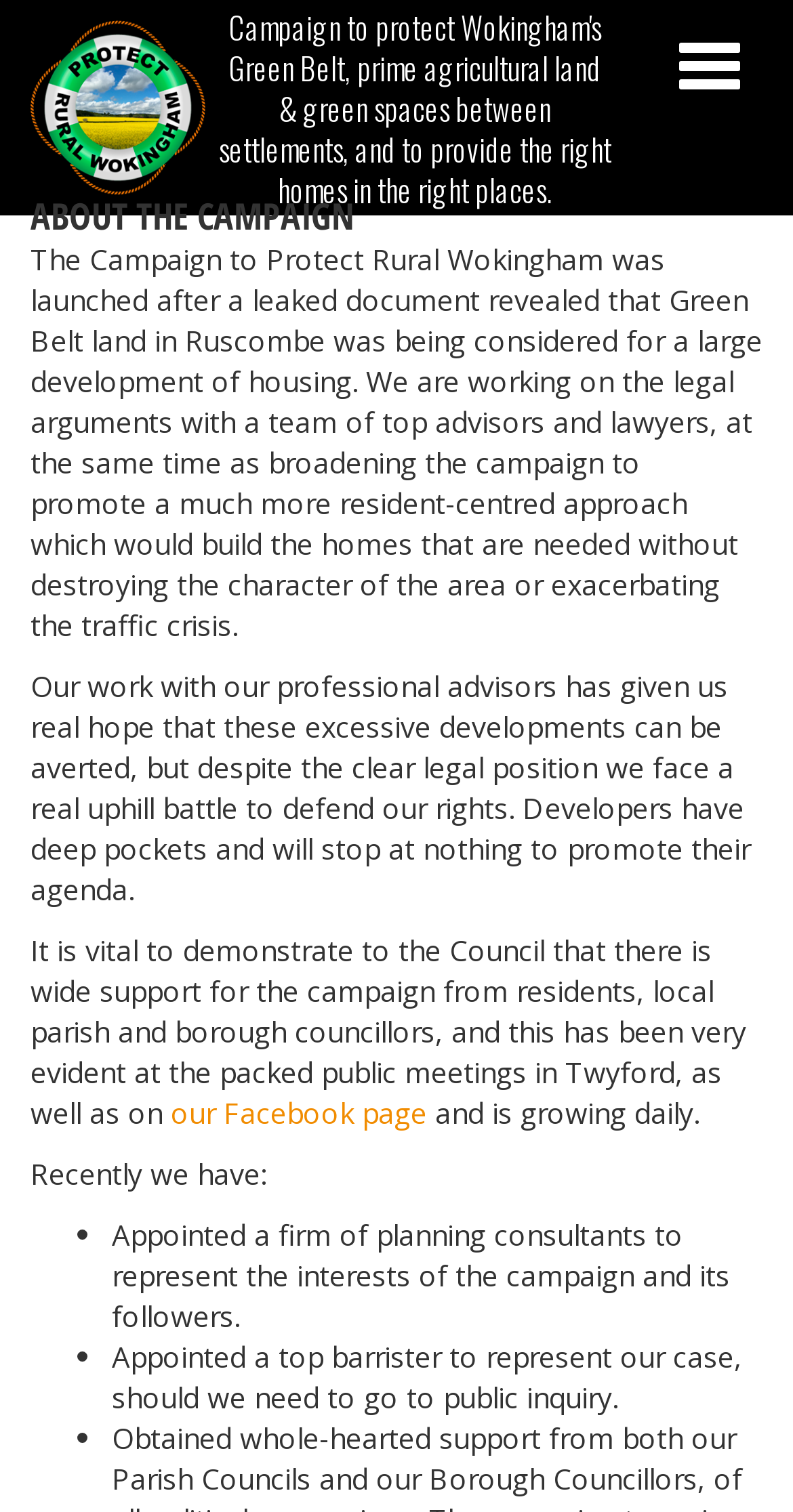Where can I find more information about the campaign?
Please respond to the question with a detailed and informative answer.

You can find more information about the campaign on their Facebook page, which is growing daily and has been very evident at the packed public meetings in Twyford.